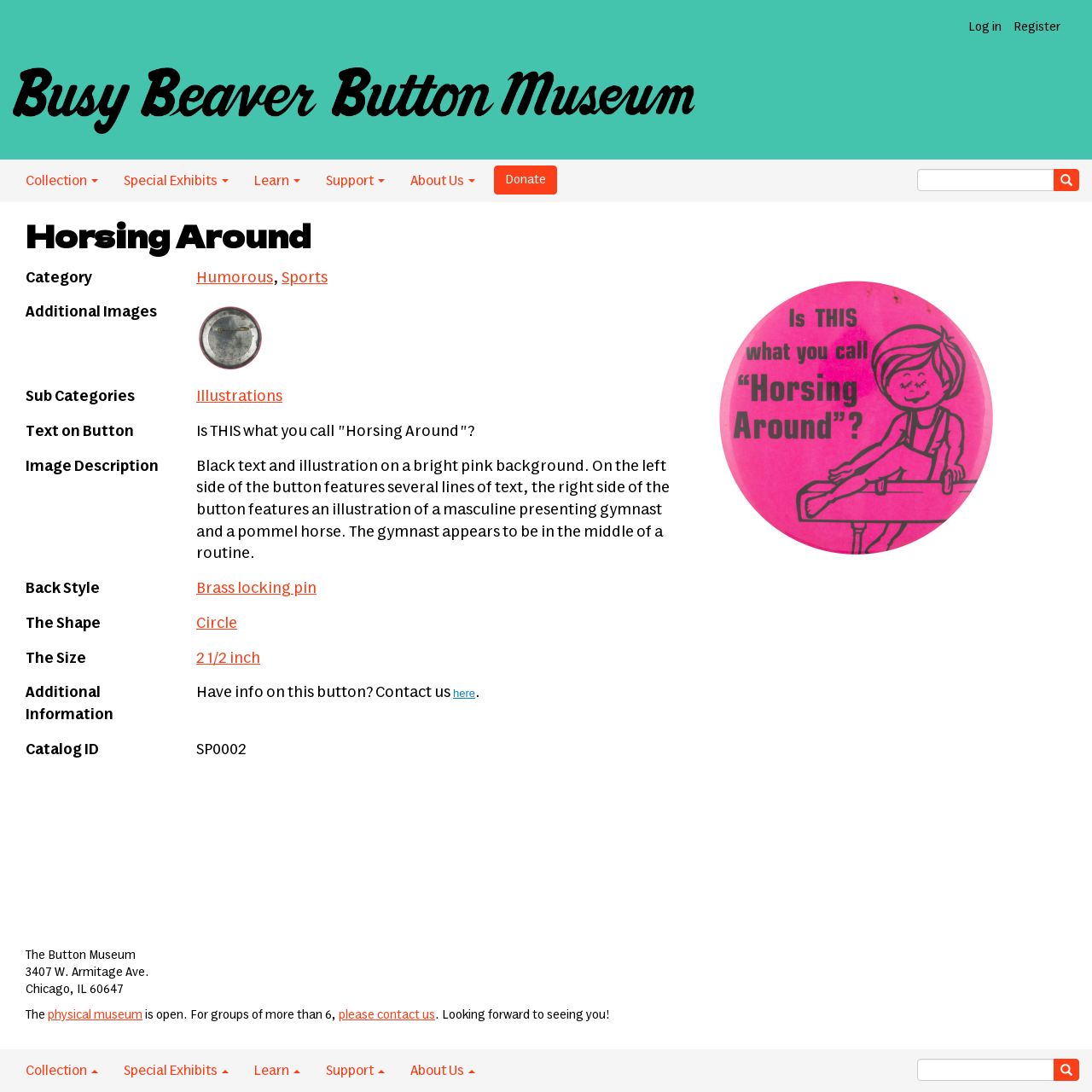Show the bounding box coordinates for the HTML element described as: "parent_node: Log in title="Home"".

[0.012, 0.038, 0.637, 0.134]